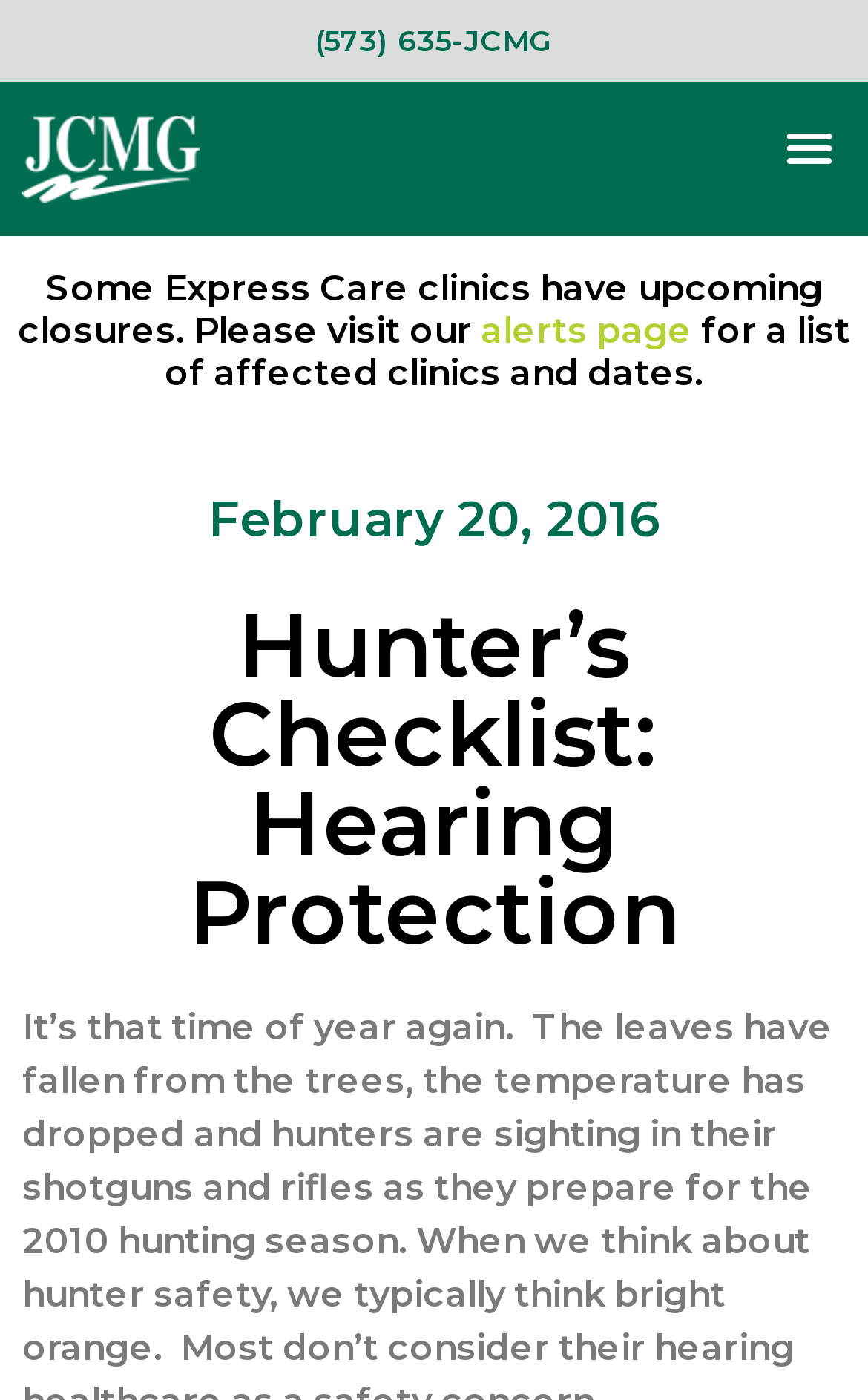Please determine the main heading text of this webpage.

Hunter’s Checklist: Hearing Protection